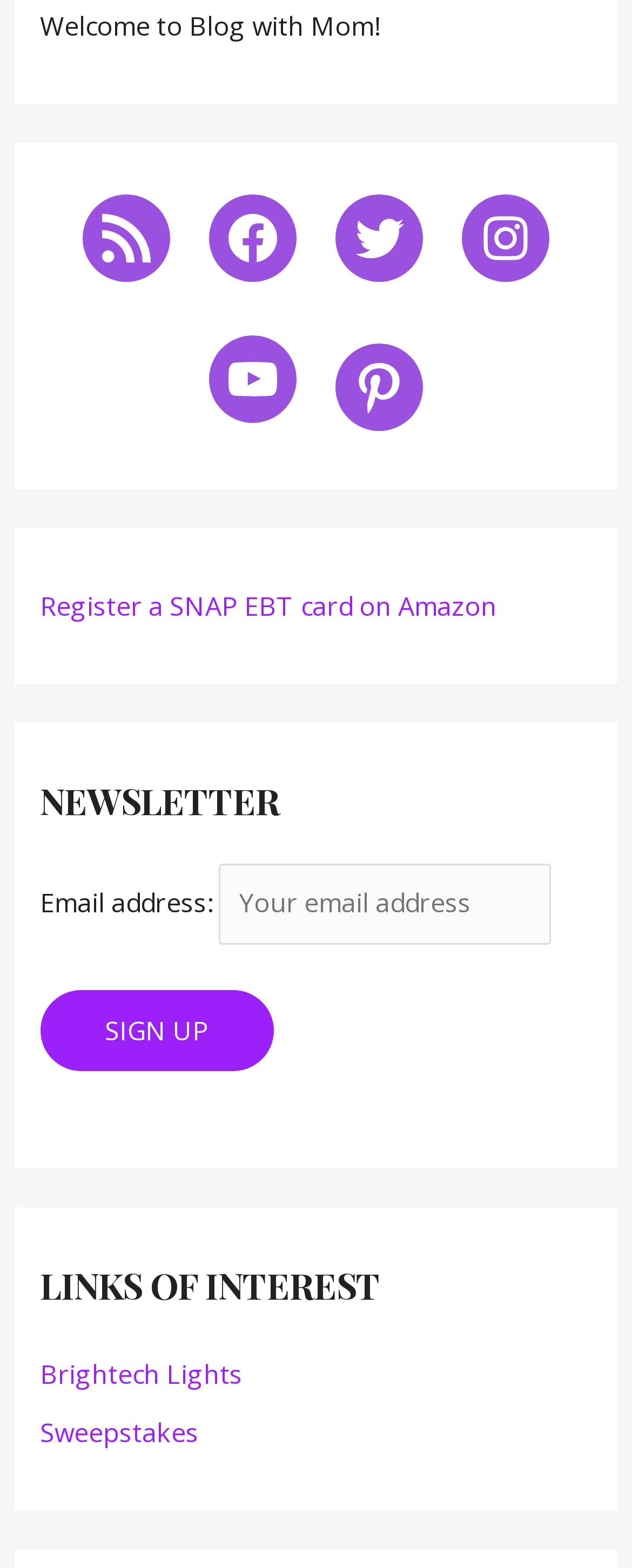Kindly determine the bounding box coordinates for the clickable area to achieve the given instruction: "Click on RSS Feed".

[0.131, 0.124, 0.269, 0.18]